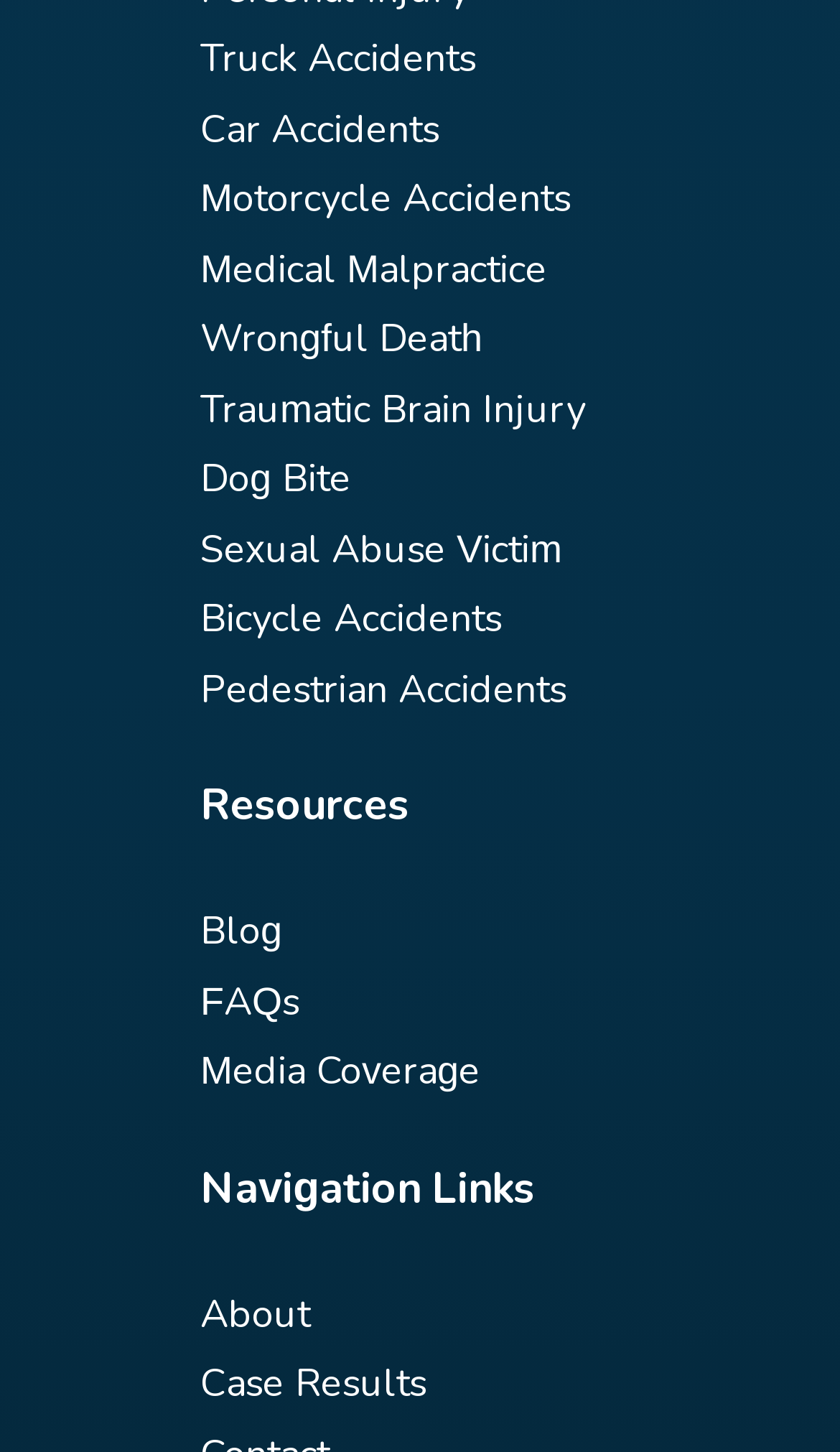Determine the bounding box coordinates of the area to click in order to meet this instruction: "View Blog".

[0.238, 0.623, 0.336, 0.659]